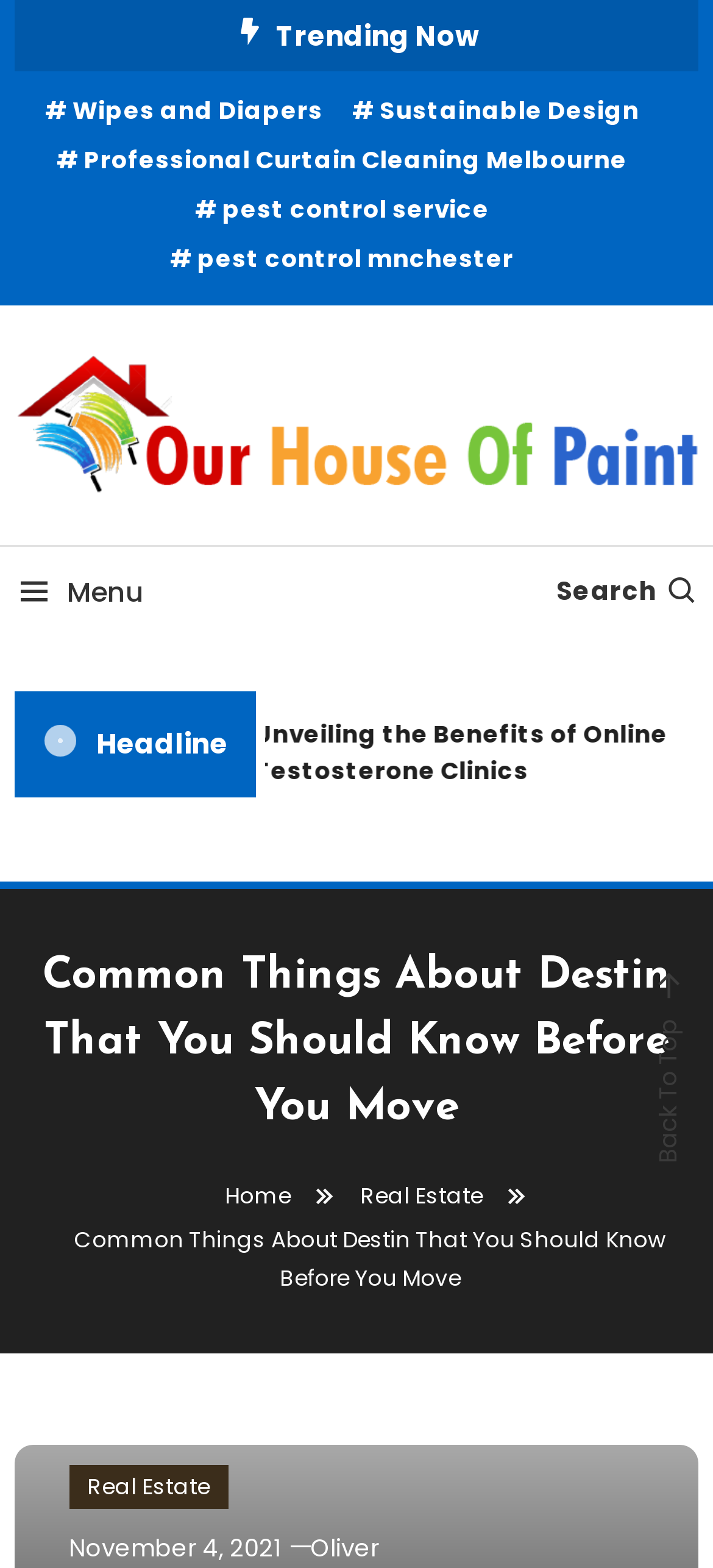Generate a comprehensive caption for the webpage you are viewing.

This webpage is about "Common Things About Destin That You Should Know Before You Move" and is part of the "Our House Of Paint" website. At the top, there is a section labeled "Trending Now" with four links to various topics, including "Wipes and Diapers", "Sustainable Design", "Professional Curtain Cleaning Melbourne", and "pest control service". 

Below this section, there is a large header with the title of the webpage, "Common Things About Destin That You Should Know Before You Move". To the left of the header, there is a navigation menu with links to "Home" and "Real Estate". 

On the top-right corner, there is a search bar with a magnifying glass icon. Above the search bar, there is a link to "Our House Of Paint" with a corresponding image. 

The main content of the webpage is a single article with a headline, which is not specified in the accessibility tree. The article is divided into sections, but the content of these sections is not provided. 

At the bottom of the webpage, there is a "Back To Top" button. There are also breadcrumbs navigation links to "Home" and "Real Estate" at the bottom.